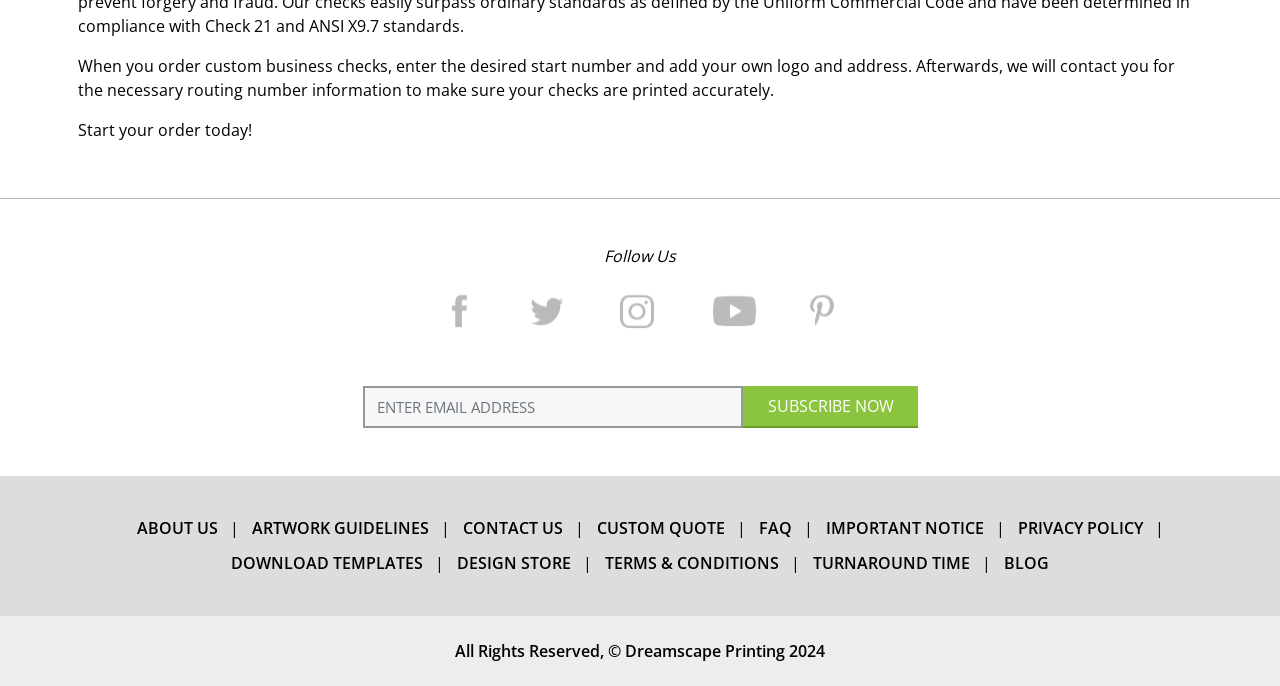Ascertain the bounding box coordinates for the UI element detailed here: "Installation of Flexium Tool Kit". The coordinates should be provided as [left, top, right, bottom] with each value being a float between 0 and 1.

None